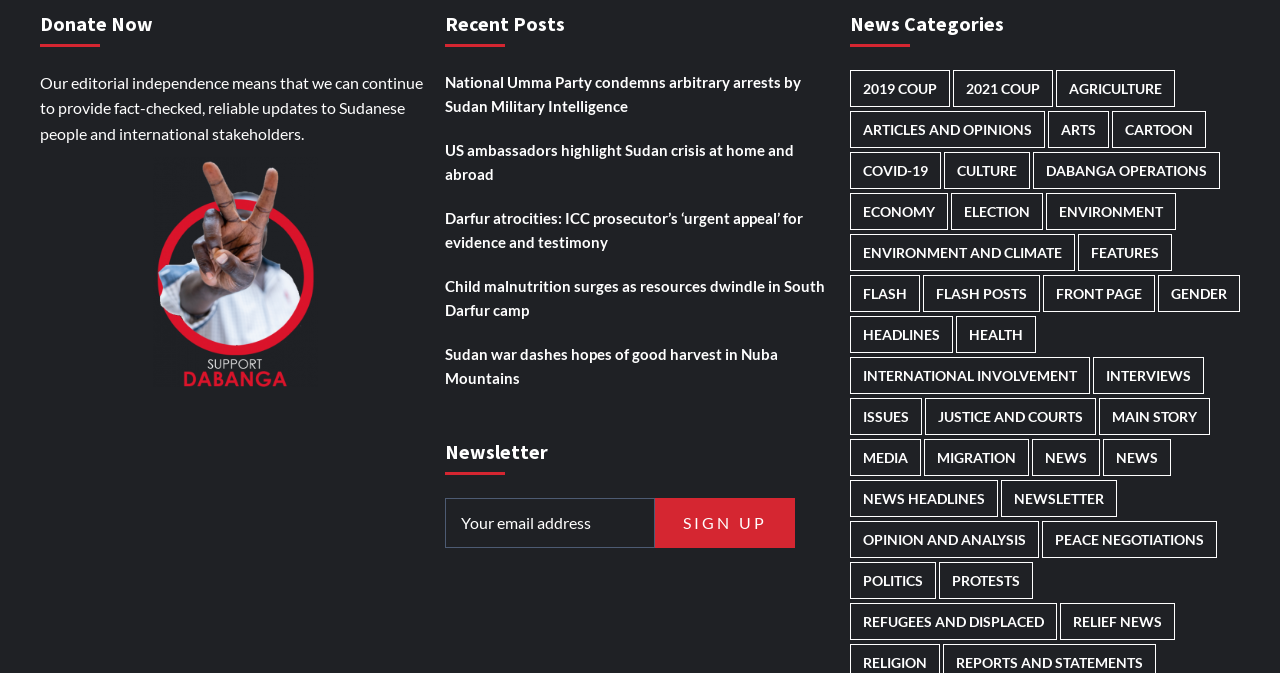Determine the bounding box coordinates of the UI element described below. Use the format (top-left x, top-left y, bottom-right x, bottom-right y) with floating point numbers between 0 and 1: Dabanga operations

[0.807, 0.226, 0.953, 0.281]